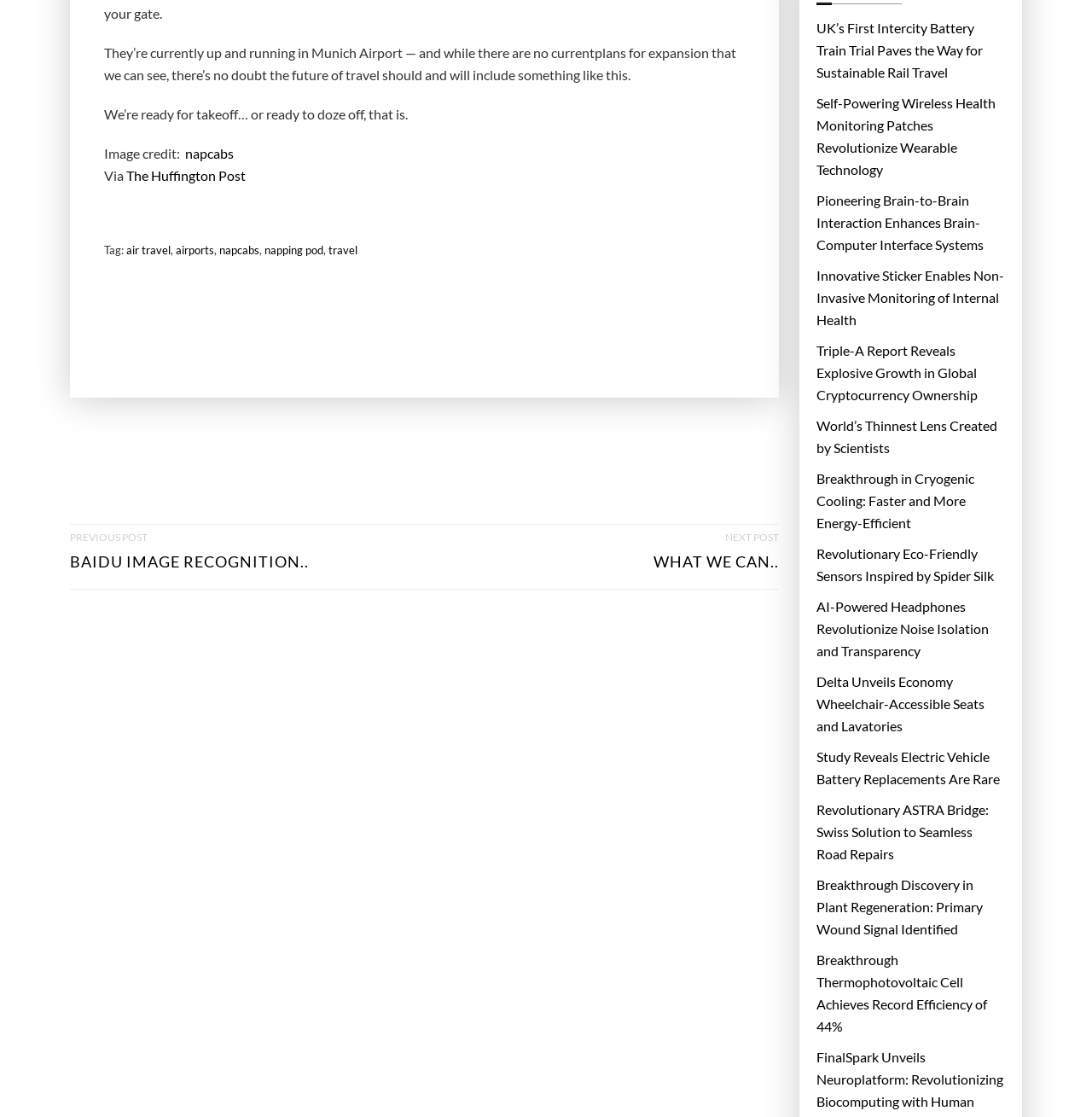What type of content is featured on the webpage?
Refer to the image and provide a concise answer in one word or phrase.

News articles